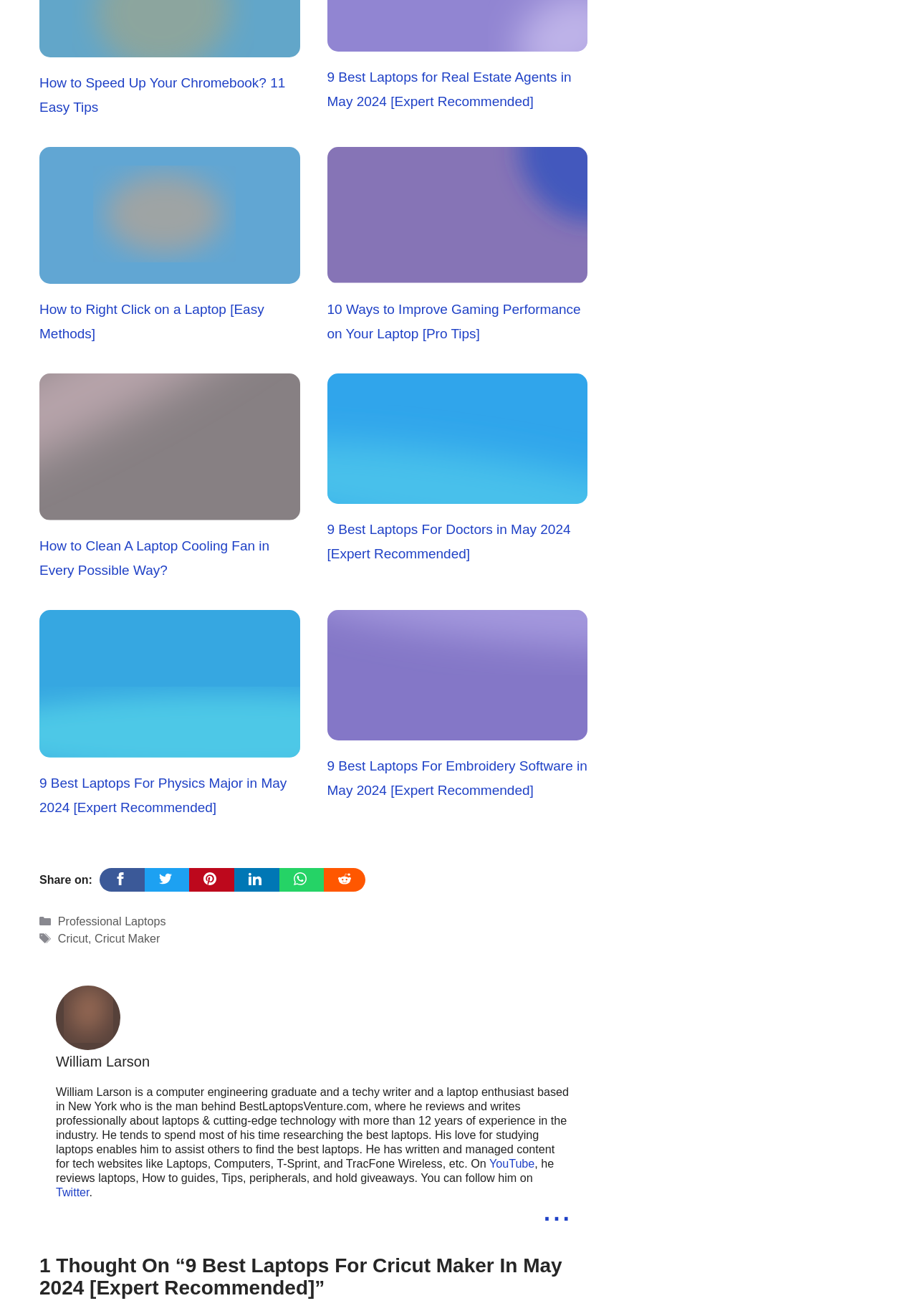What is the purpose of the images in the articles?
From the screenshot, supply a one-word or short-phrase answer.

To illustrate the topic